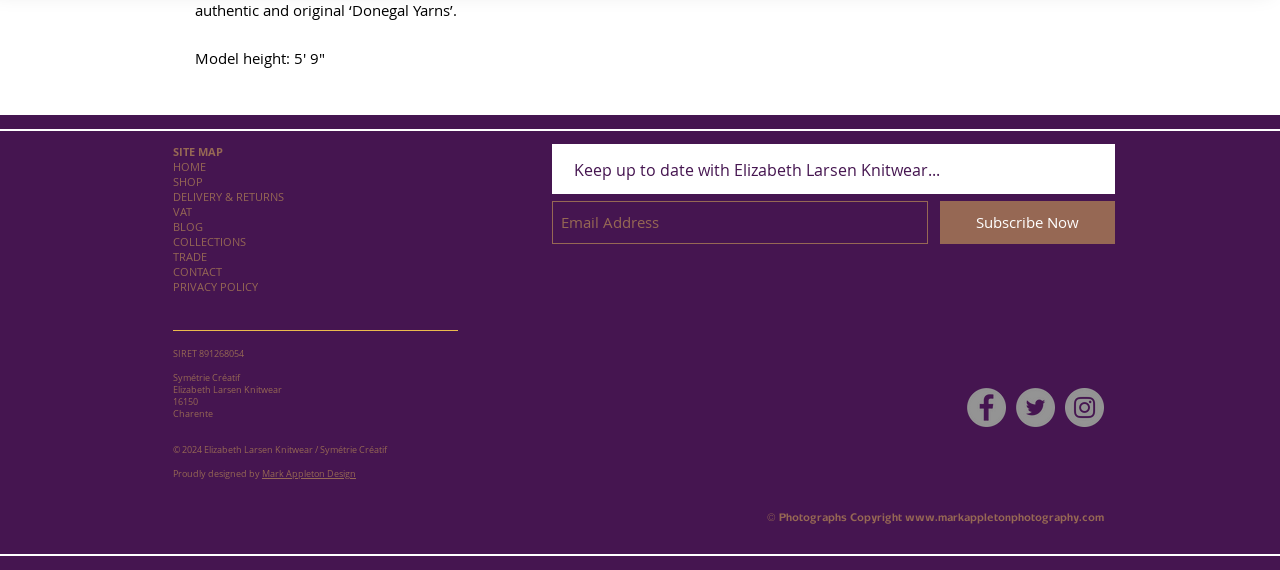How many social media links are there?
Can you provide a detailed and comprehensive answer to the question?

The question can be answered by looking at the list element with the text 'Social Bar' and counting the number of link elements inside it, which are Facebook, Twitter, and Instagram.